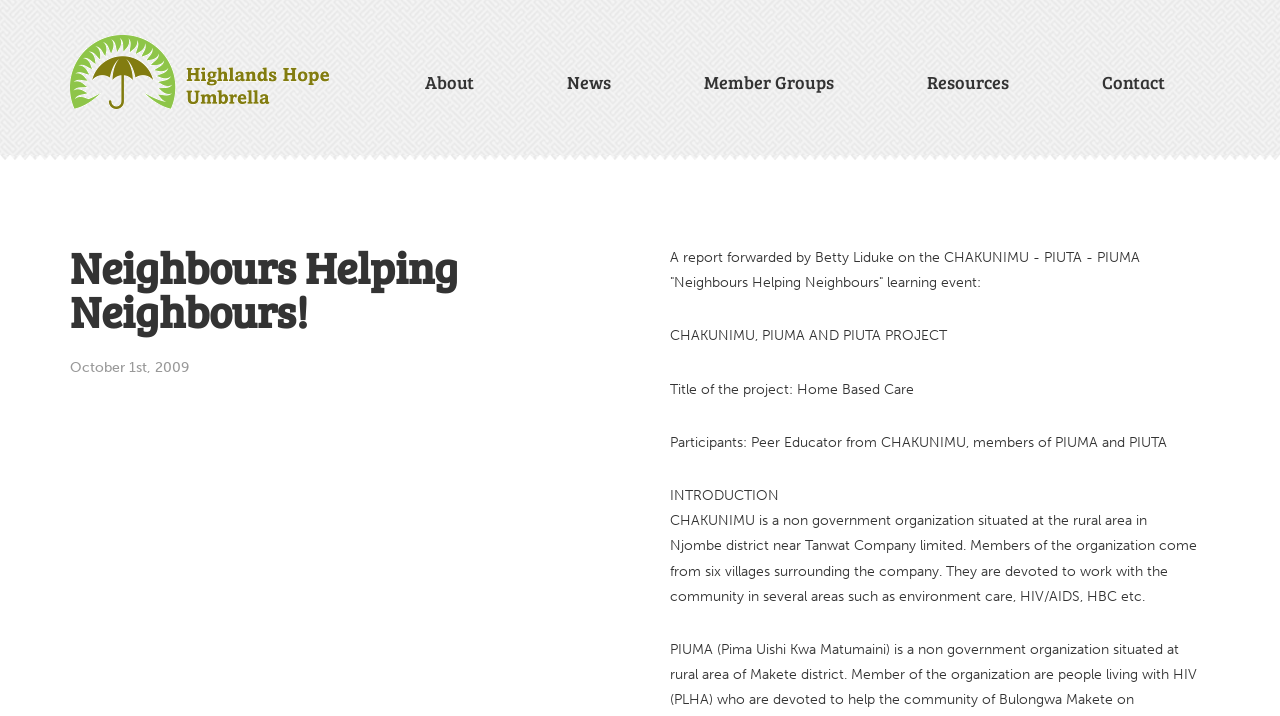Give the bounding box coordinates for the element described as: "Highlands Hope".

[0.055, 0.049, 0.257, 0.152]